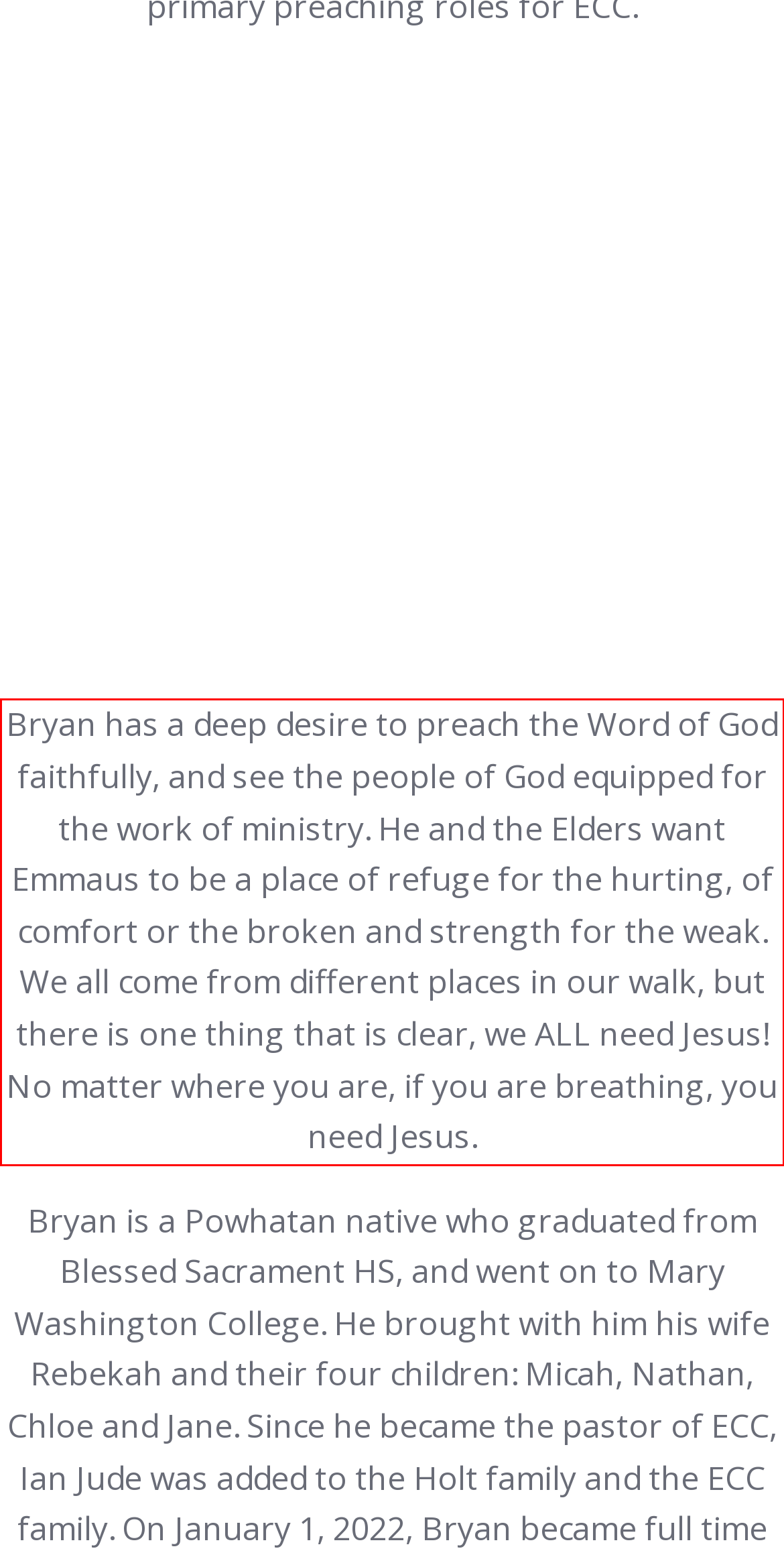Using the provided screenshot, read and generate the text content within the red-bordered area.

Bryan has a deep desire to preach the Word of God faithfully, and see the people of God equipped for the work of ministry. He and the Elders want Emmaus to be a place of refuge for the hurting, of comfort or the broken and strength for the weak. We all come from different places in our walk, but there is one thing that is clear, we ALL need Jesus! No matter where you are, if you are breathing, you need Jesus.